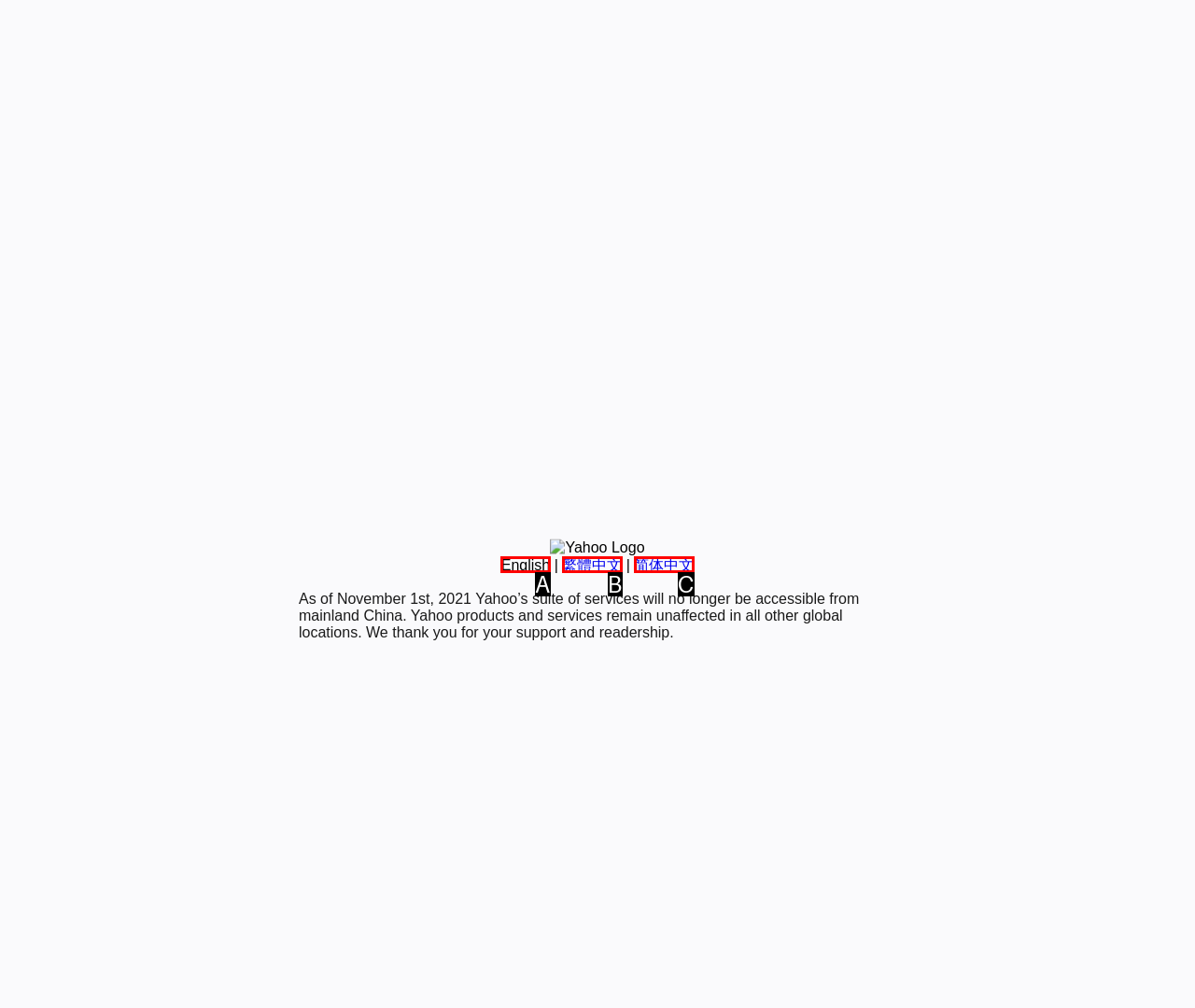Select the letter of the UI element that best matches: 繁體中文
Answer with the letter of the correct option directly.

B